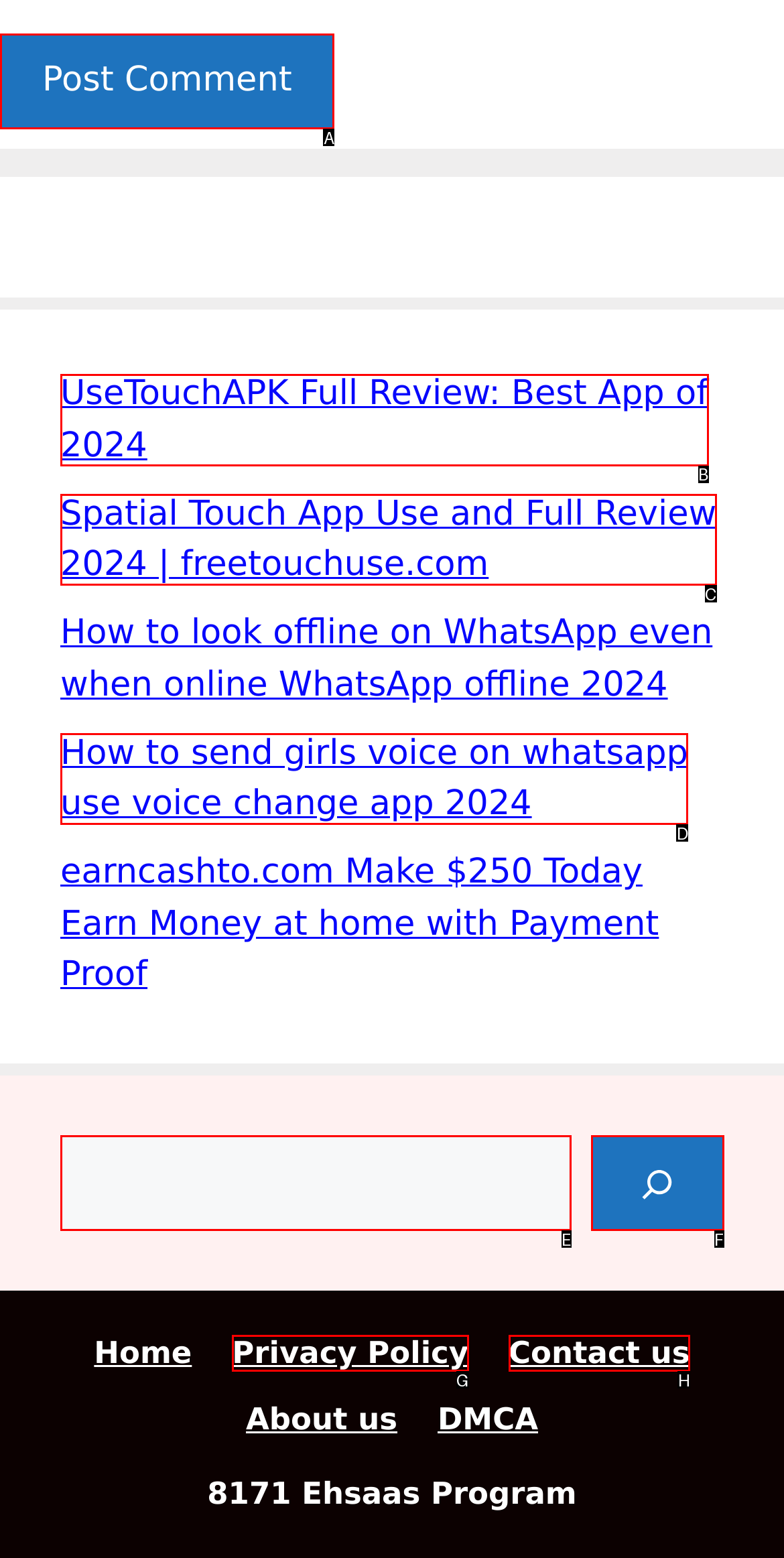Identify the letter that best matches this UI element description: Contact us
Answer with the letter from the given options.

H